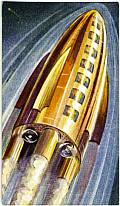What is the aesthetic style of the artwork?
Could you answer the question with a detailed and thorough explanation?

The caption states that the artwork embodies a 'retro-futuristic aesthetic', reminiscent of classic science fiction illustrations, which suggests that the aesthetic style of the artwork is retro-futuristic.